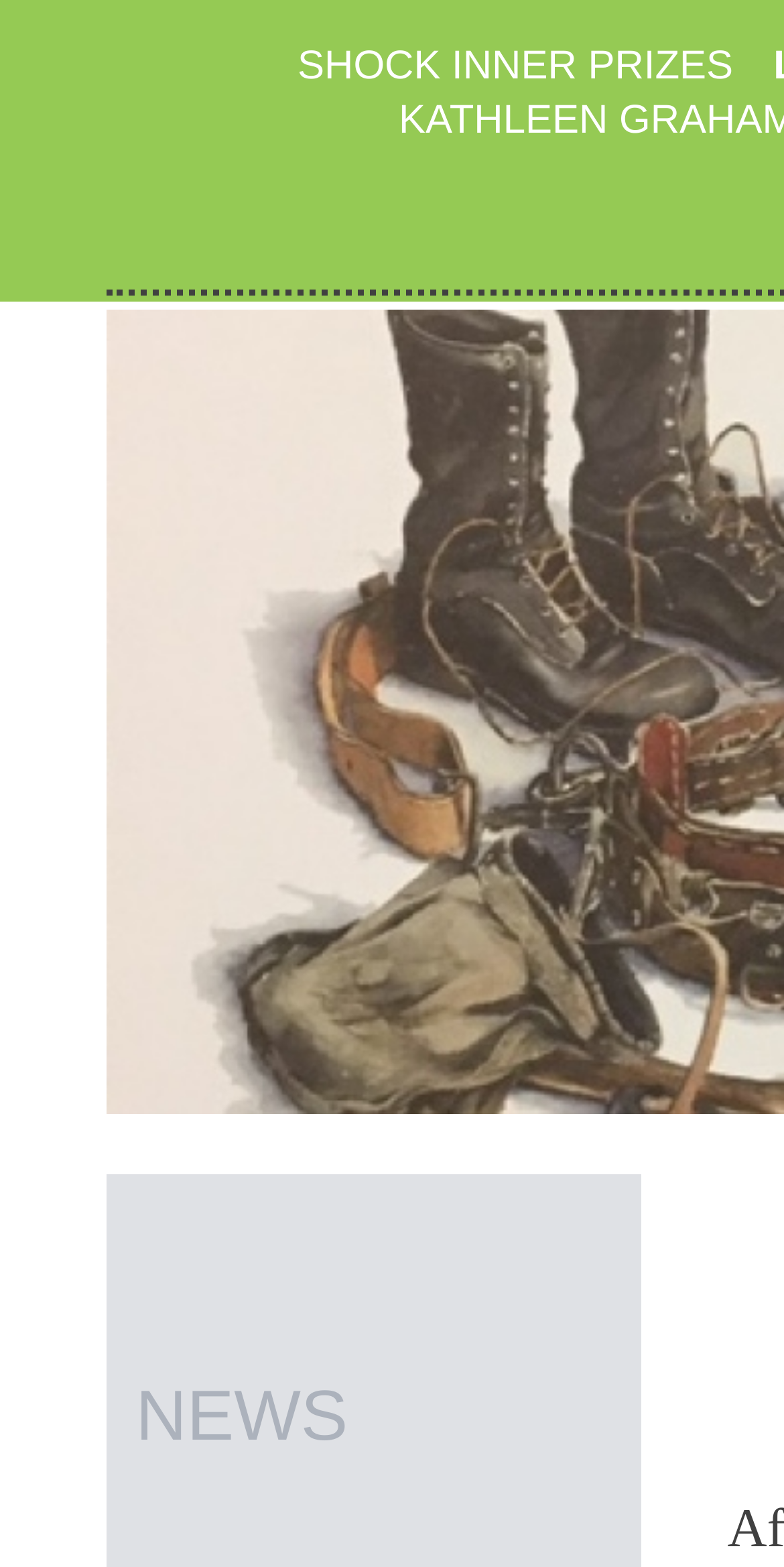Provide the bounding box coordinates for the specified HTML element described in this description: "Shock Inner Prizes". The coordinates should be four float numbers ranging from 0 to 1, in the format [left, top, right, bottom].

[0.354, 0.026, 0.961, 0.06]